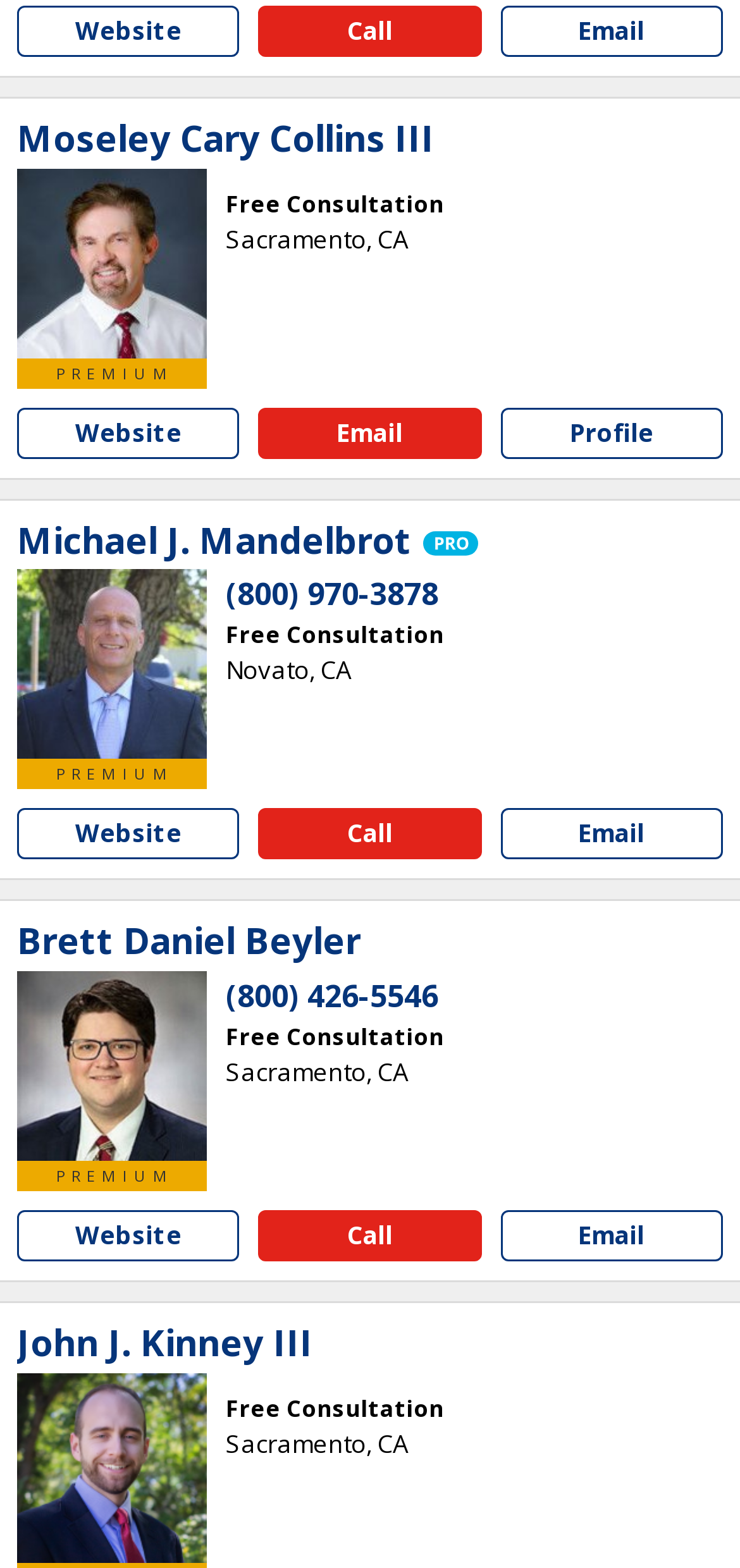Locate the bounding box coordinates of the element that should be clicked to execute the following instruction: "View Brett Daniel Beyler's profile".

[0.676, 0.772, 0.977, 0.805]